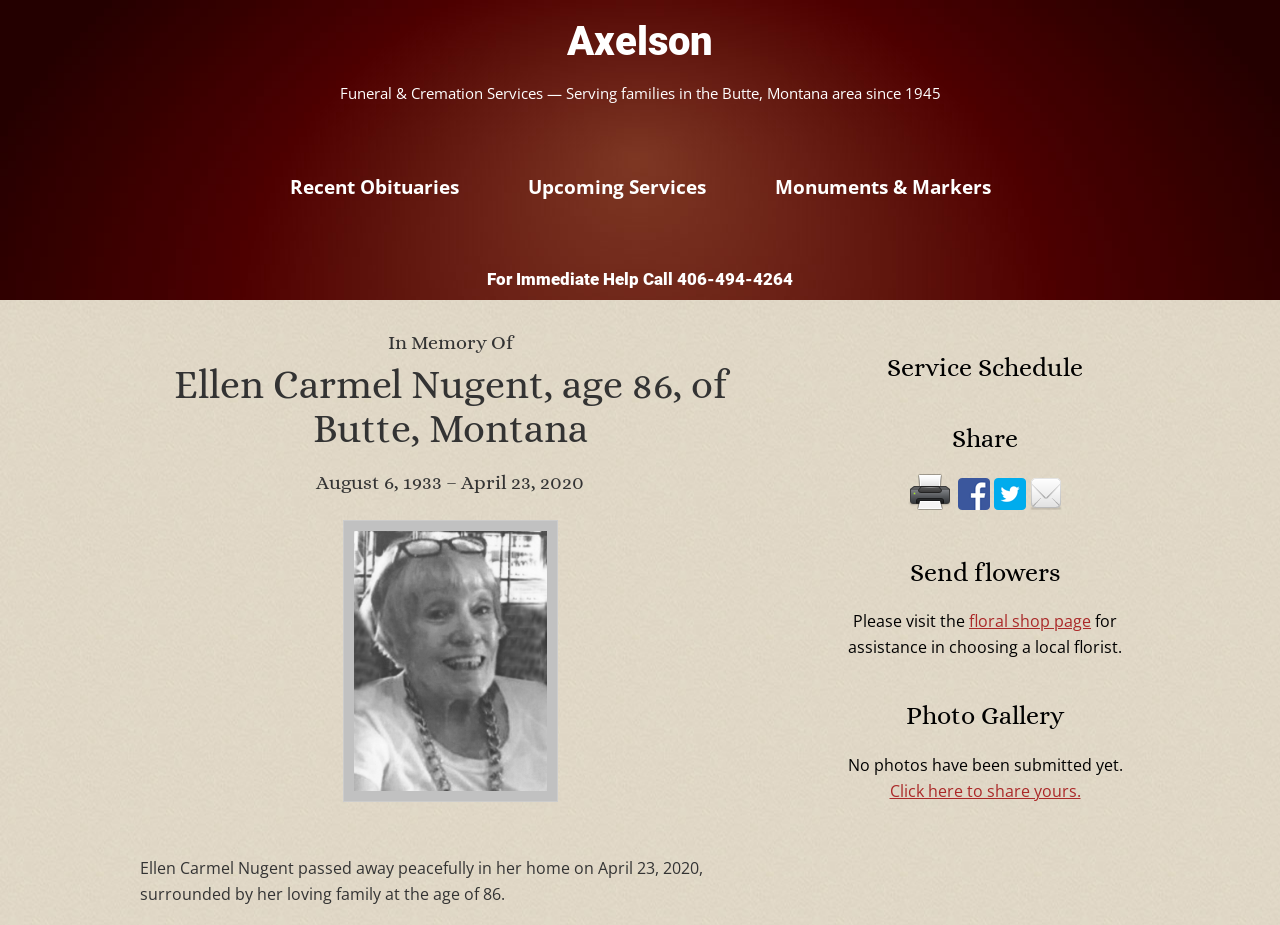Craft a detailed narrative of the webpage's structure and content.

This webpage is an obituary page for Ellen Carmel Nugent, age 86, of Butte, Montana. At the top, there are two "Skip to" links, one for main content and one for primary sidebar, followed by a link to "Axelson" and a static text describing the funeral and cremation services.

Below these elements, there are three links: "Recent Obituaries", "Upcoming Services", and "Monuments & Markers". Next to these links, there is a heading "For Immediate Help Call 406-494-4264".

The main content of the page is divided into two sections. On the left, there is a section titled "In Memory Of" with a heading "Ellen Carmel Nugent, age 86, of Butte, Montana" and another heading "August 6, 1933 – April 23, 2020". Below these headings, there is an image, likely a photo of Ellen Carmel Nugent. Next to the image, there is a static text describing her passing away peacefully at the age of 86.

On the right, there is a primary sidebar with several sections. The first section is titled "Service Schedule", followed by a "Share" section with three links: "Share this!", "Tweet this!", and "Email this!", each with an accompanying image. Below these links, there is a section titled "Send flowers" with a static text and a link to a floral shop page. The next section is titled "Photo Gallery" with a static text indicating that no photos have been submitted yet, and a link to share photos.

Overall, the webpage is dedicated to providing information about Ellen Carmel Nugent's life and death, as well as offering services and ways to share condolences.